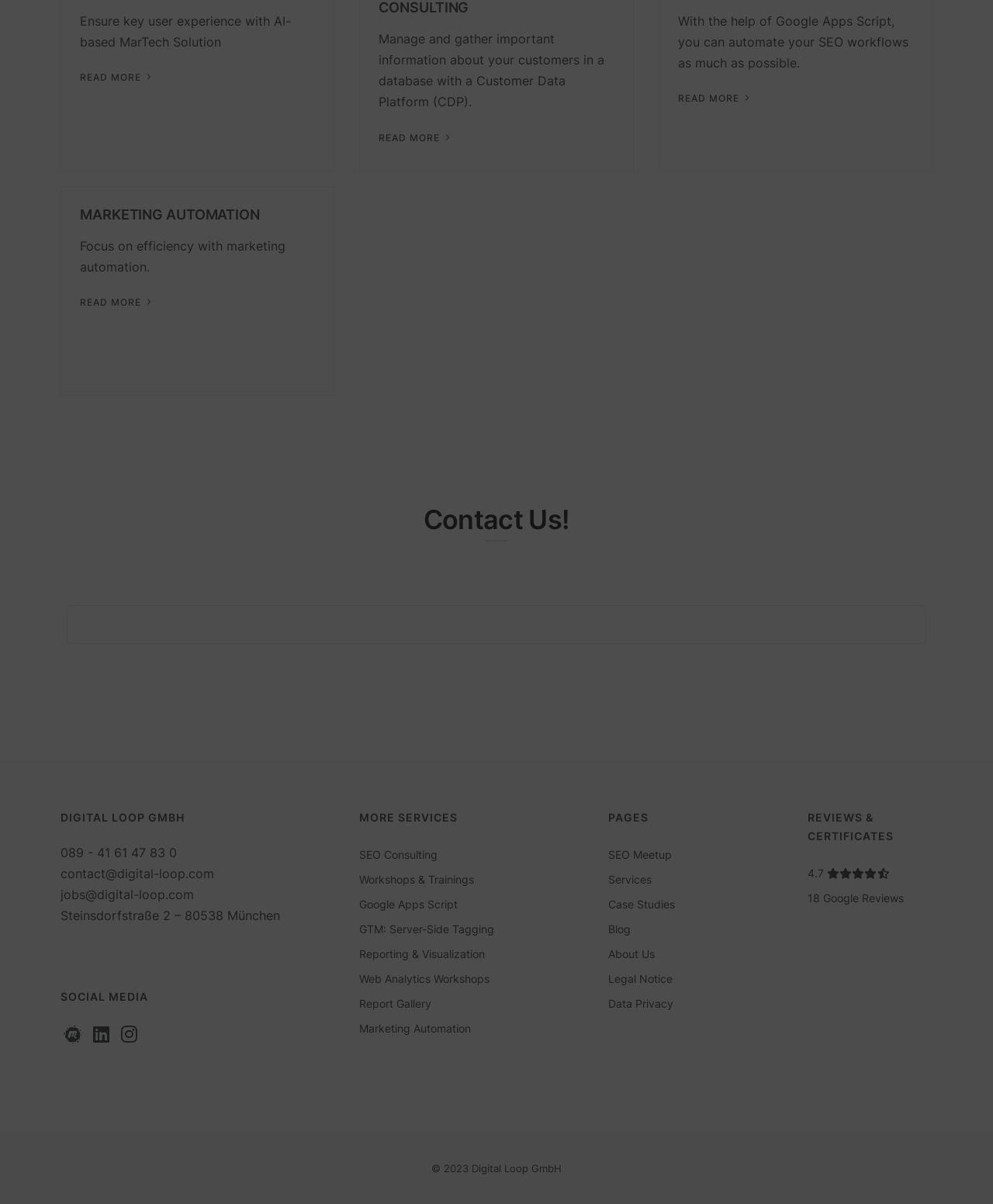Use a single word or phrase to respond to the question:
What is the address of the company?

Steinsdorfstraße 2 – 80538 München